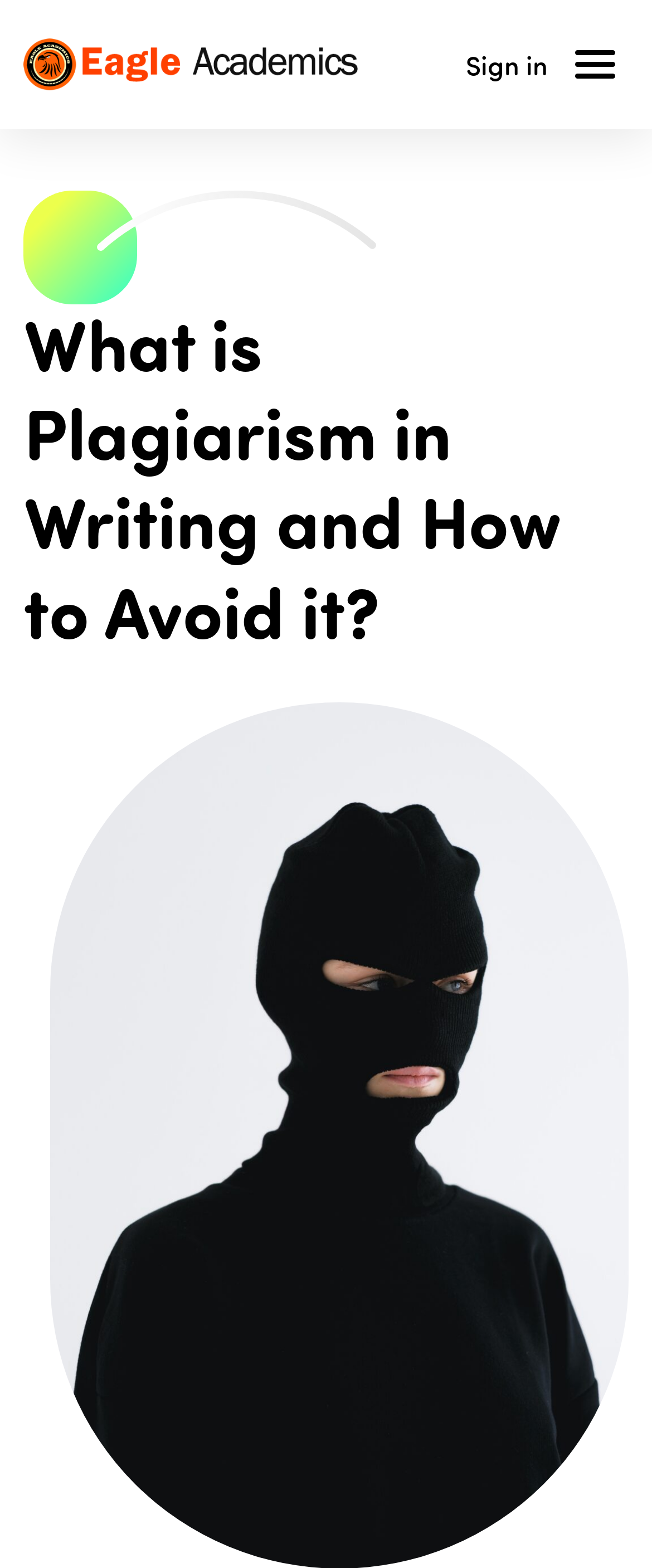Given the description "parent_node: Home aria-label="toggle menu"", determine the bounding box of the corresponding UI element.

[0.861, 0.021, 0.963, 0.061]